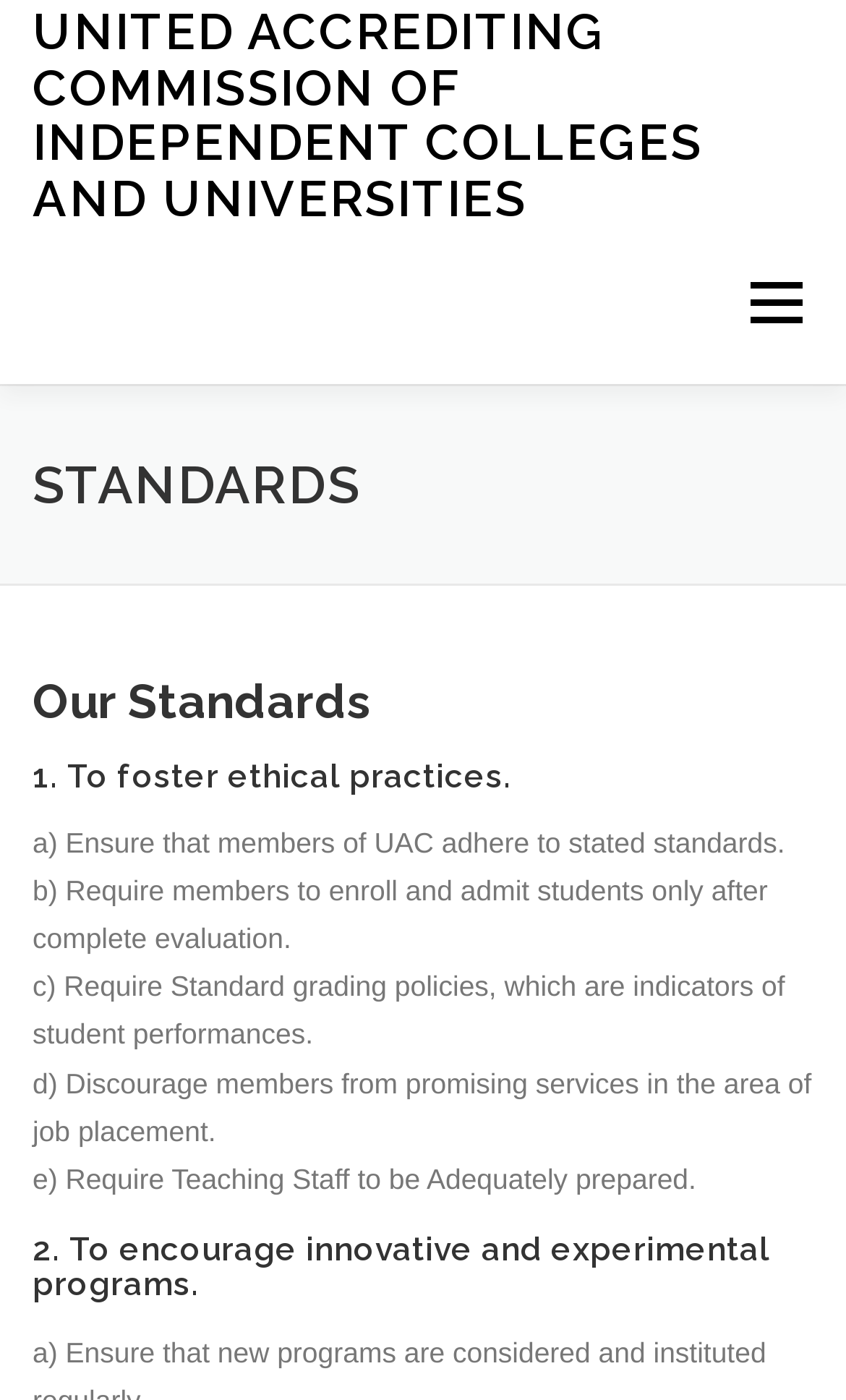What is the purpose of standard grading policies?
Could you please answer the question thoroughly and with as much detail as possible?

I examined the webpage and found the standard '1. To foster ethical practices' with a subpoint 'c) Require Standard grading policies, which are indicators of student performances.' This indicates that the purpose of standard grading policies is to serve as indicators of student performances.